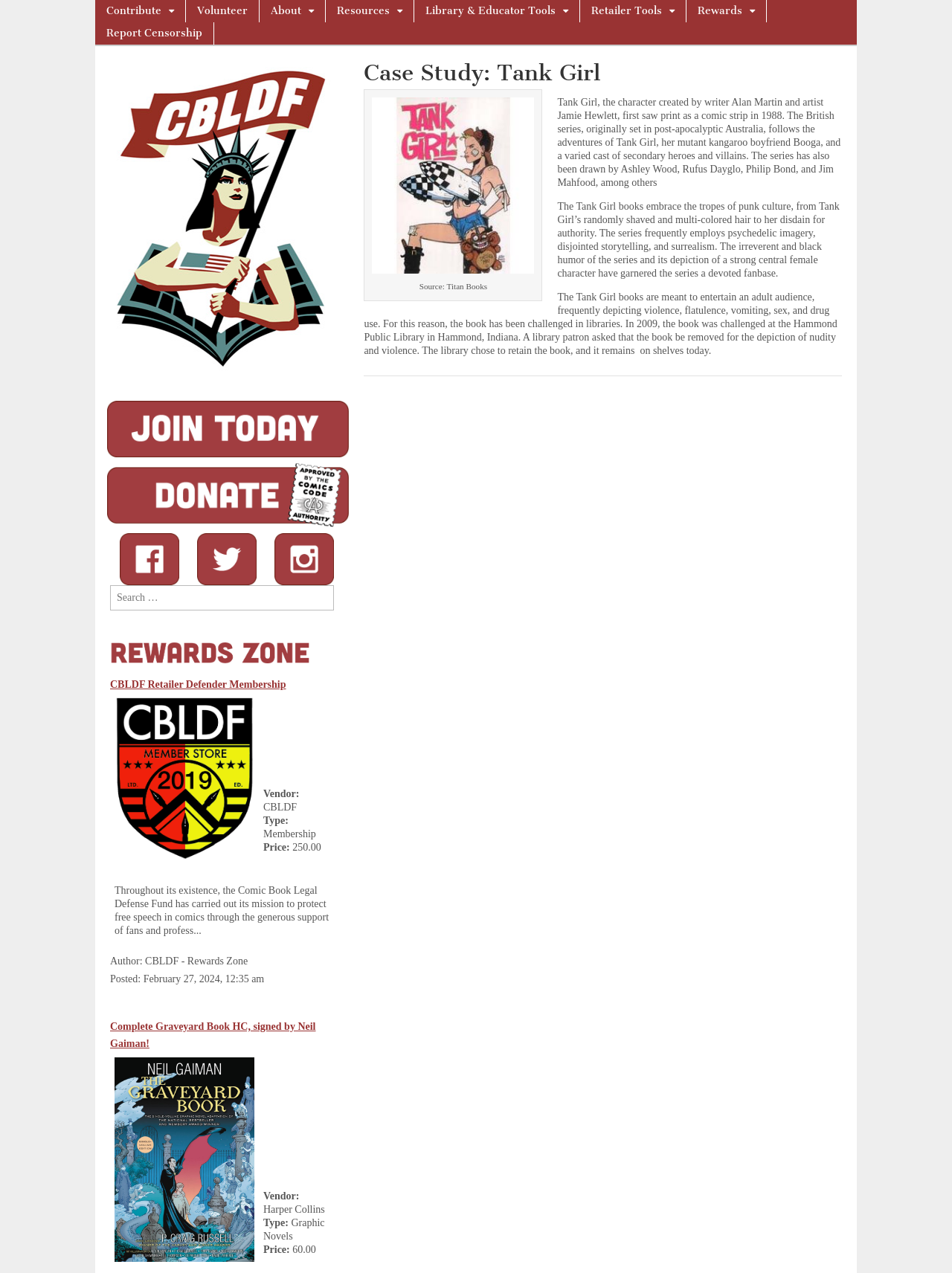Given the description "Report Censorship", provide the bounding box coordinates of the corresponding UI element.

[0.1, 0.017, 0.224, 0.035]